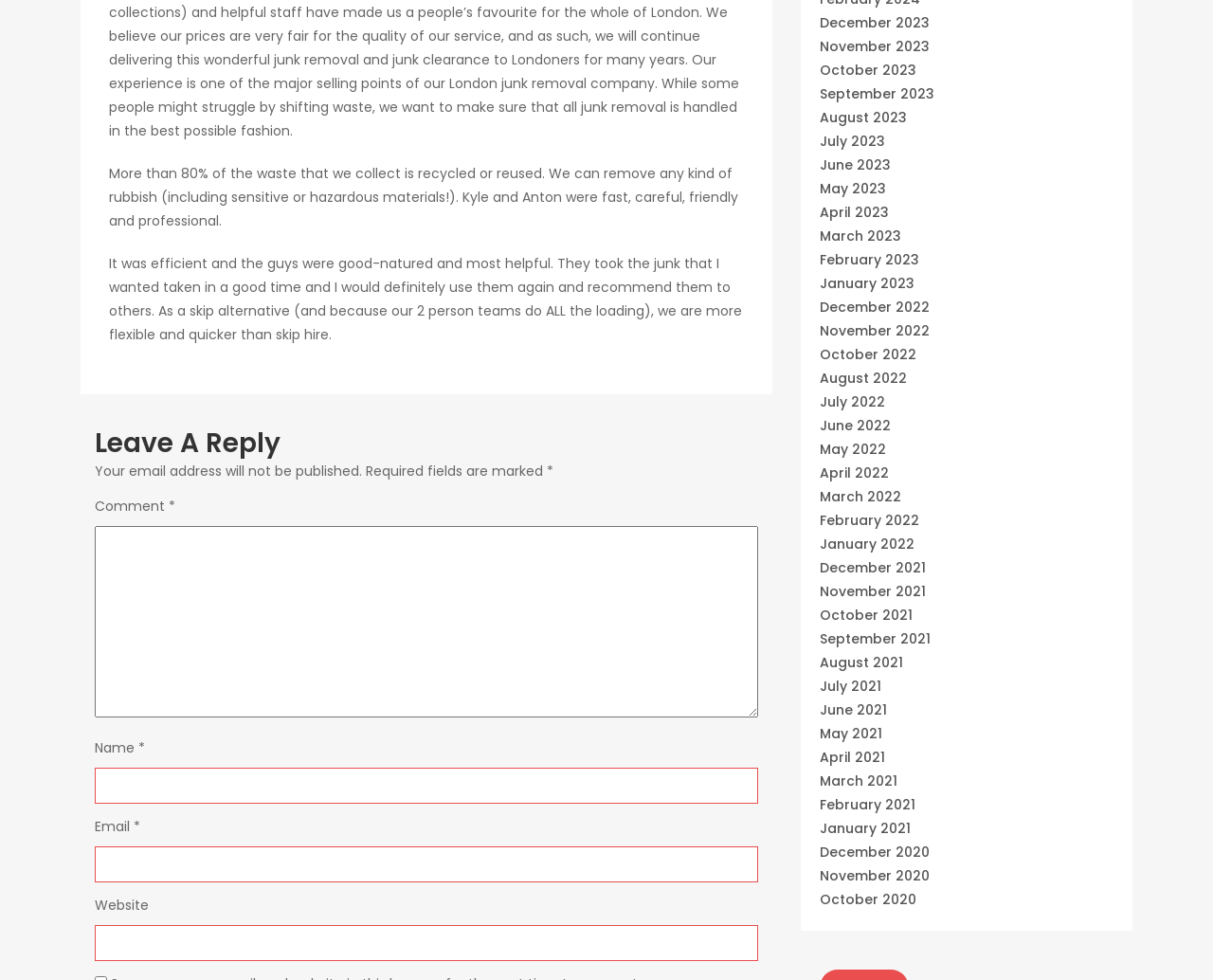Locate the bounding box of the UI element described by: "December 2020" in the given webpage screenshot.

[0.676, 0.86, 0.766, 0.879]